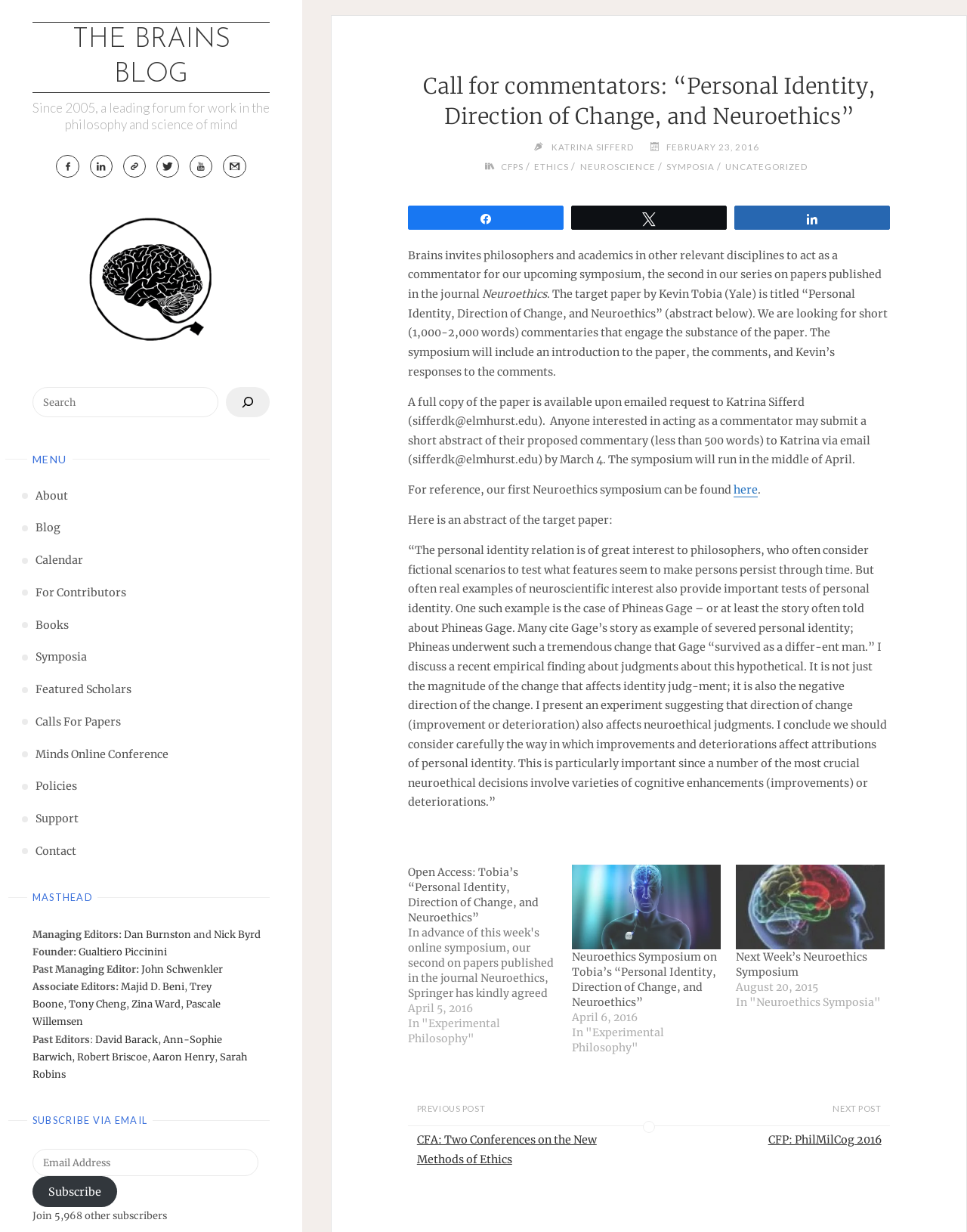Find the bounding box coordinates for the HTML element described in this sentence: "Contact". Provide the coordinates as four float numbers between 0 and 1, in the format [left, top, right, bottom].

None